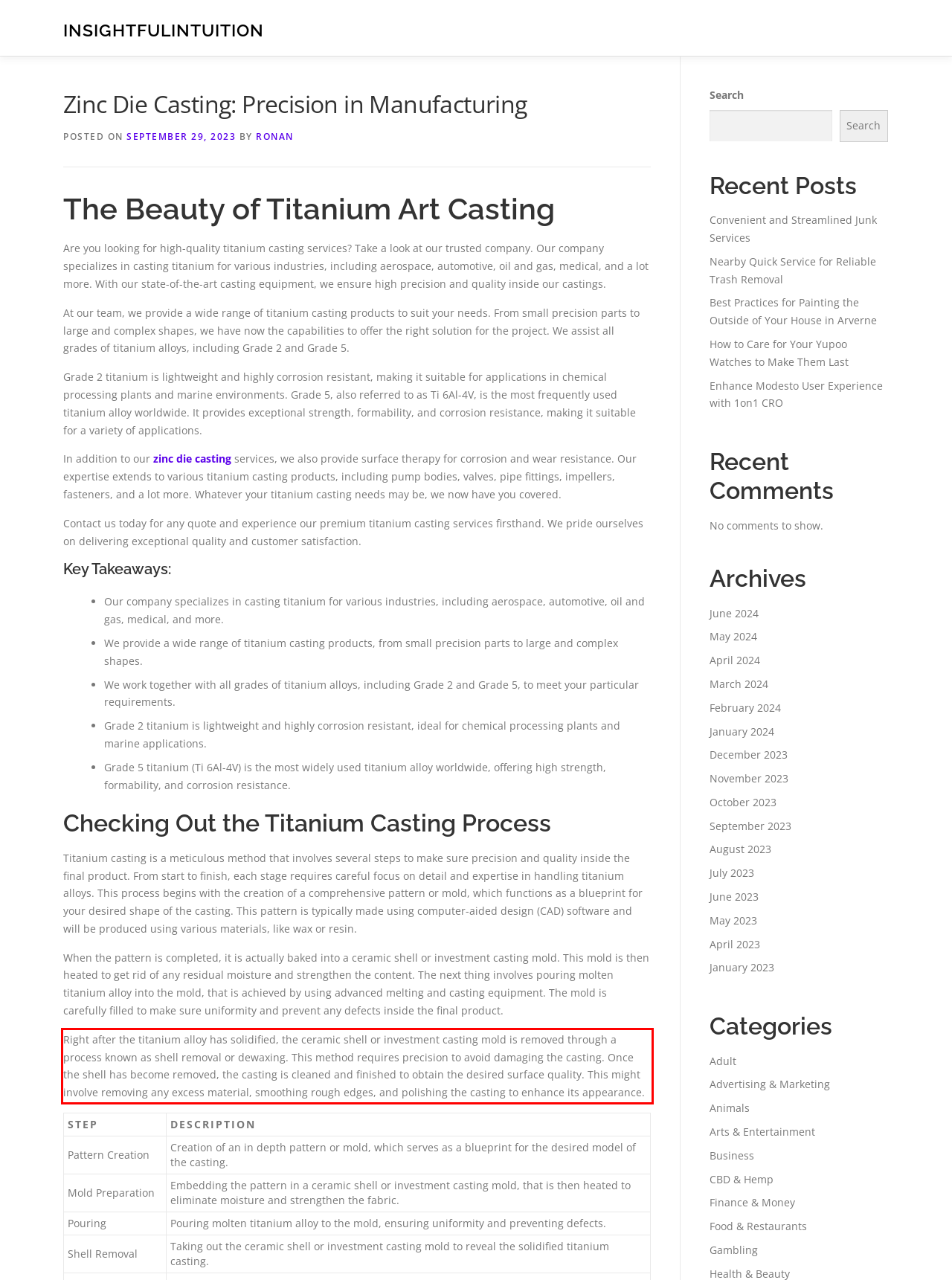Analyze the screenshot of a webpage where a red rectangle is bounding a UI element. Extract and generate the text content within this red bounding box.

Right after the titanium alloy has solidified, the ceramic shell or investment casting mold is removed through a process known as shell removal or dewaxing. This method requires precision to avoid damaging the casting. Once the shell has become removed, the casting is cleaned and finished to obtain the desired surface quality. This might involve removing any excess material, smoothing rough edges, and polishing the casting to enhance its appearance.